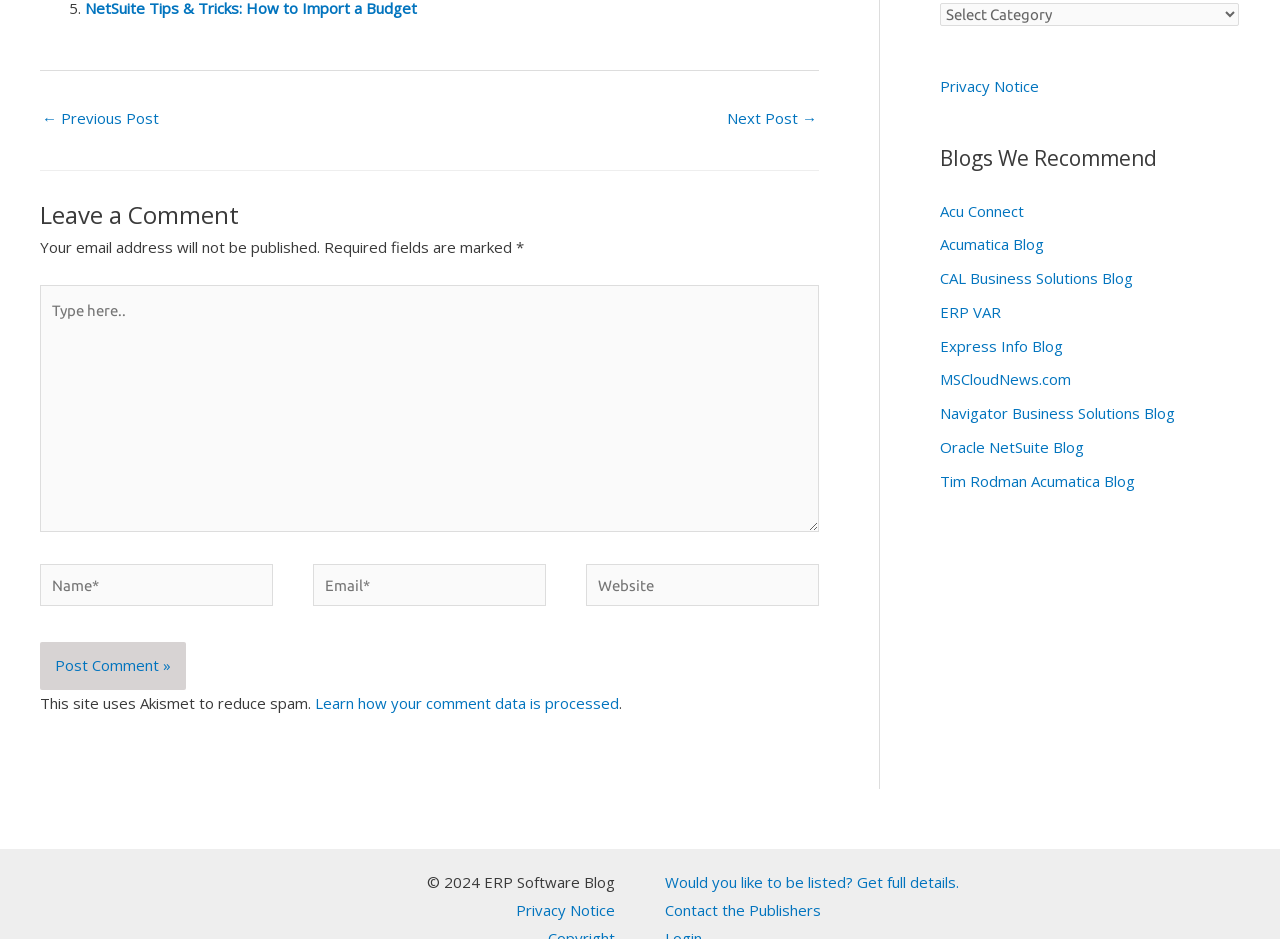What is the required information to post a comment?
Based on the image, respond with a single word or phrase.

Name and Email